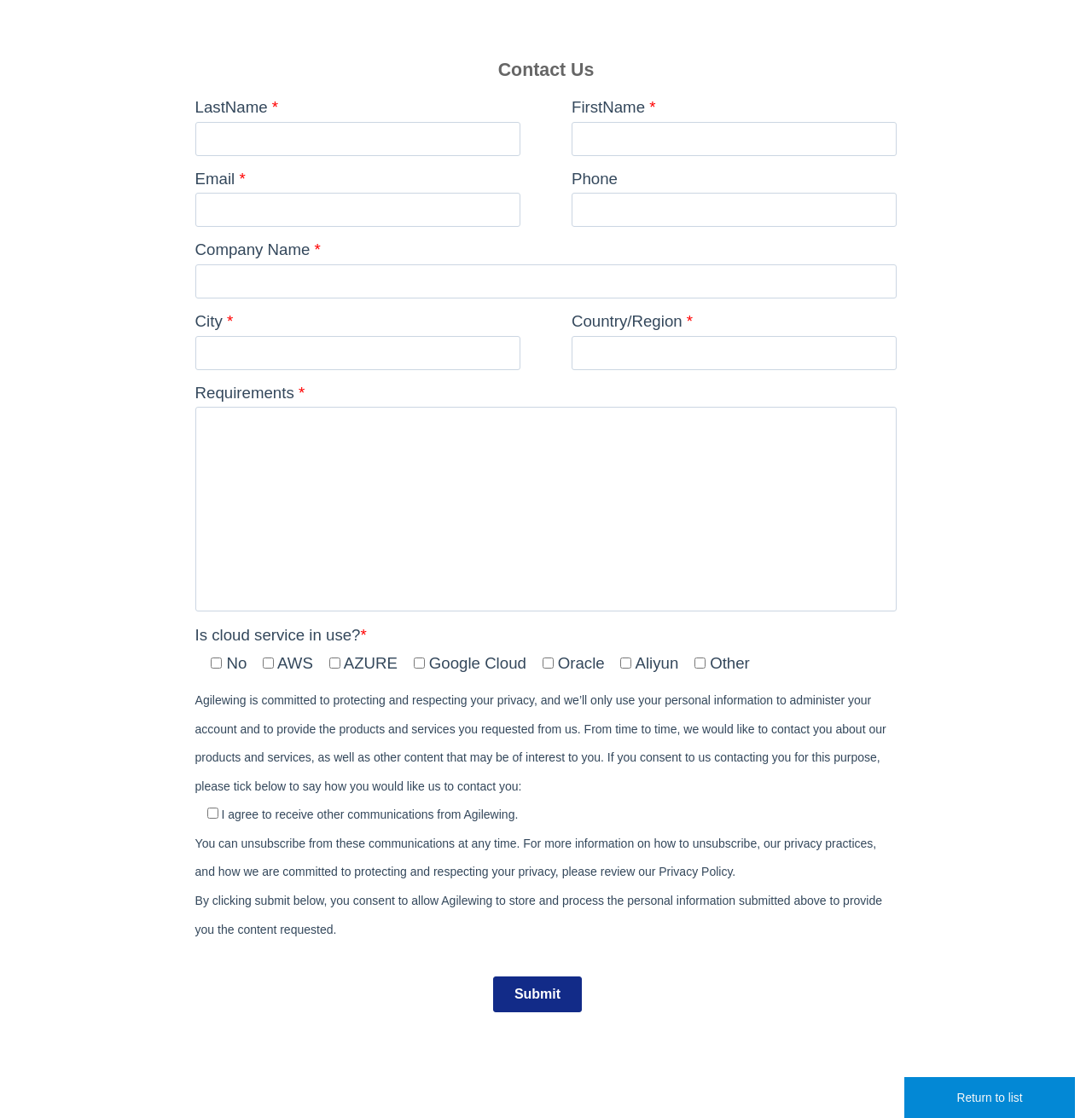Please give a concise answer to this question using a single word or phrase: 
What is the purpose of this webpage?

Contact form